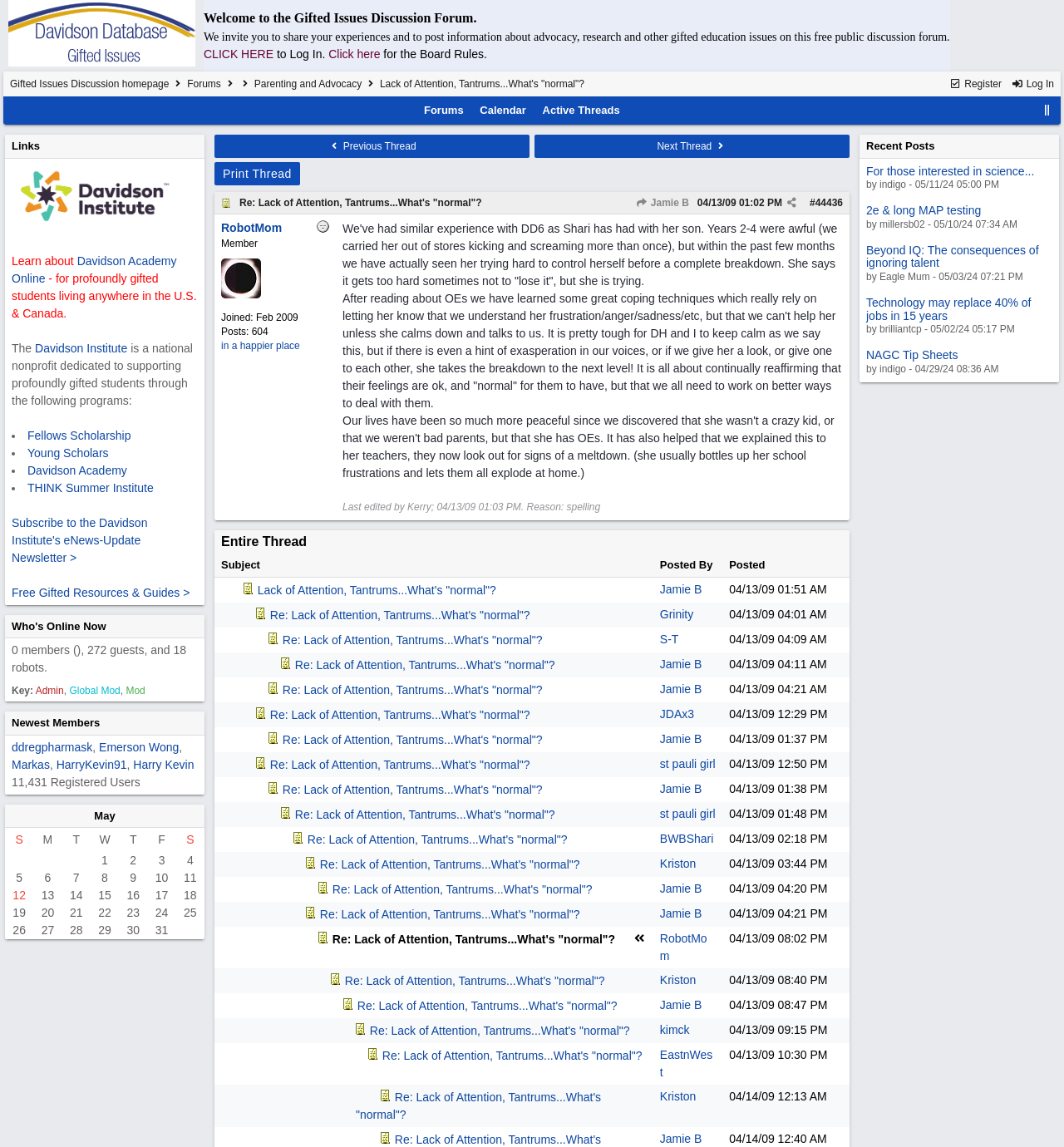Identify the bounding box coordinates necessary to click and complete the given instruction: "Register to the forum".

[0.892, 0.068, 0.941, 0.078]